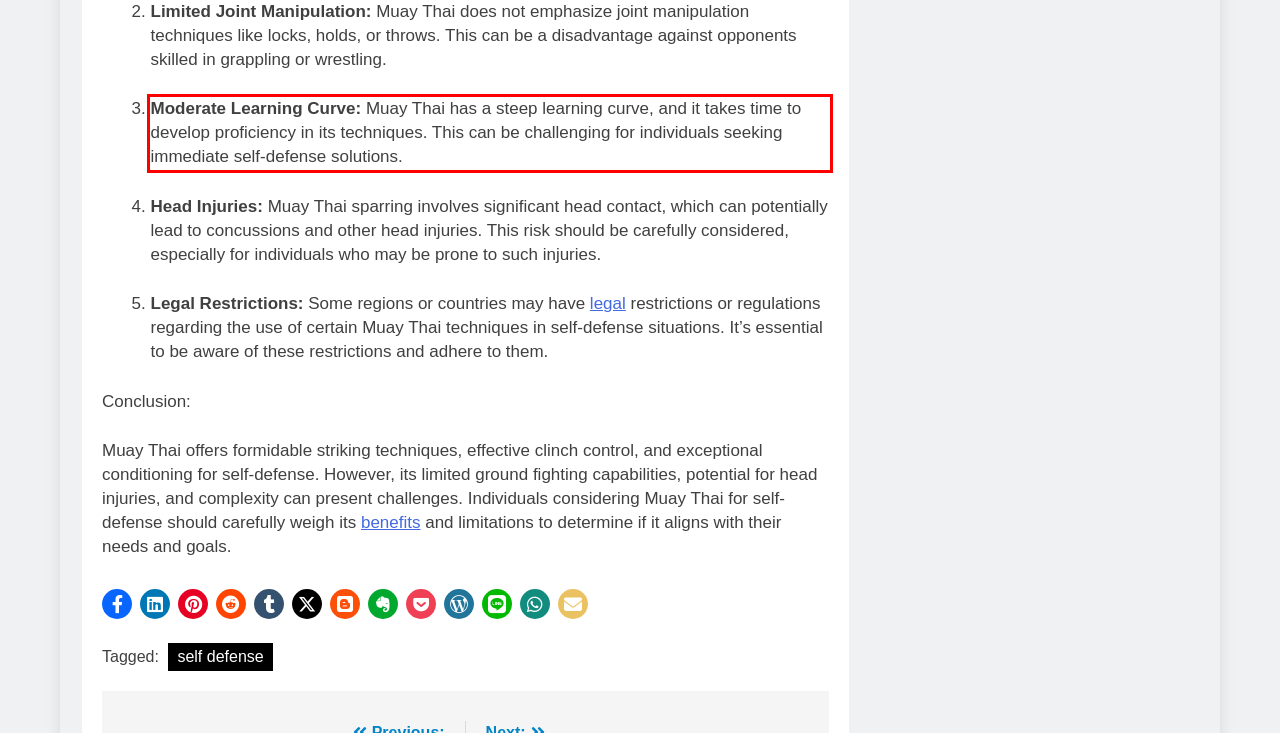Please analyze the provided webpage screenshot and perform OCR to extract the text content from the red rectangle bounding box.

Moderate Learning Curve: Muay Thai has a steep learning curve, and it takes time to develop proficiency in its techniques. This can be challenging for individuals seeking immediate self-defense solutions.